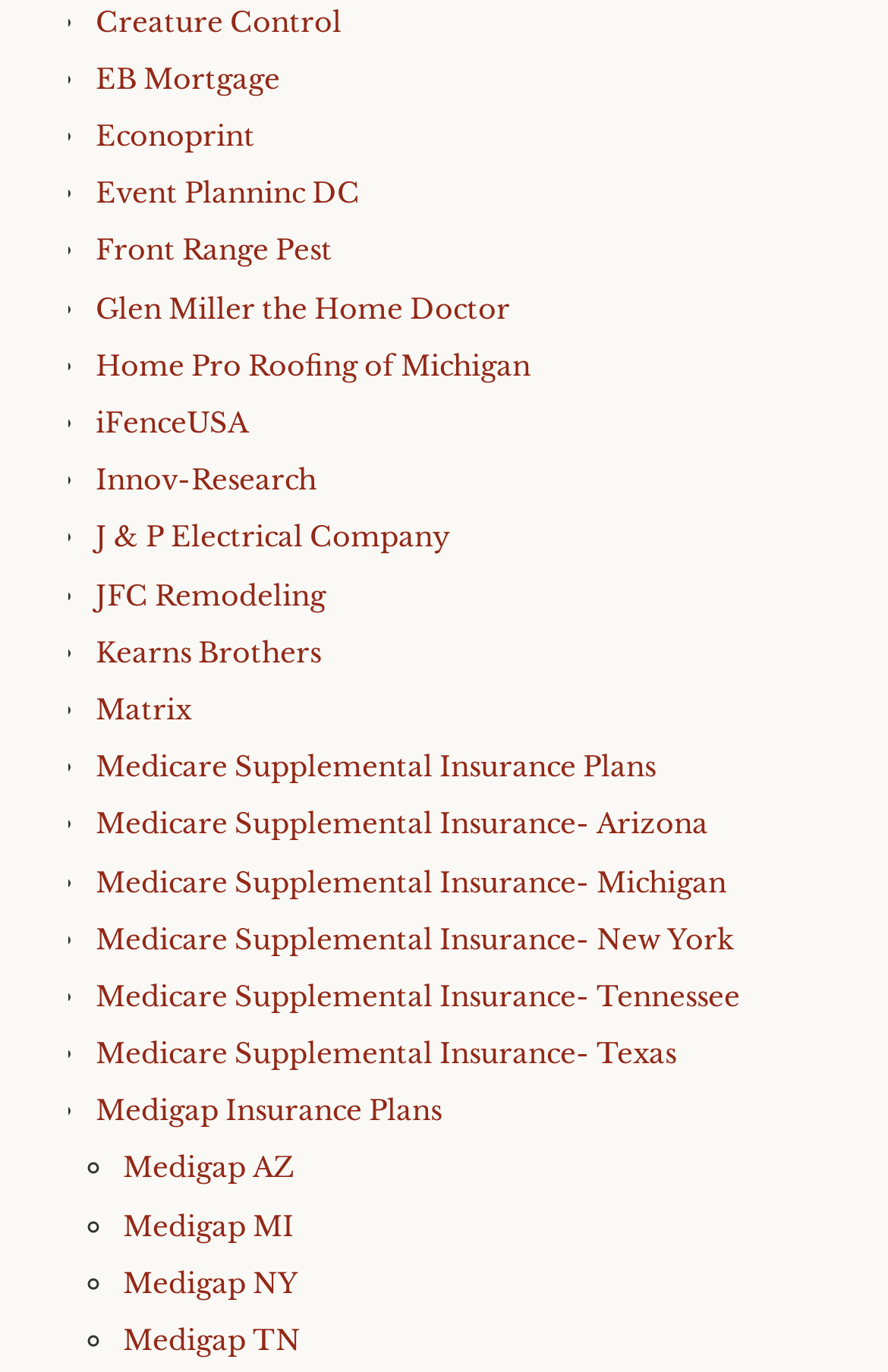Are all links related to companies? Using the information from the screenshot, answer with a single word or phrase.

Yes